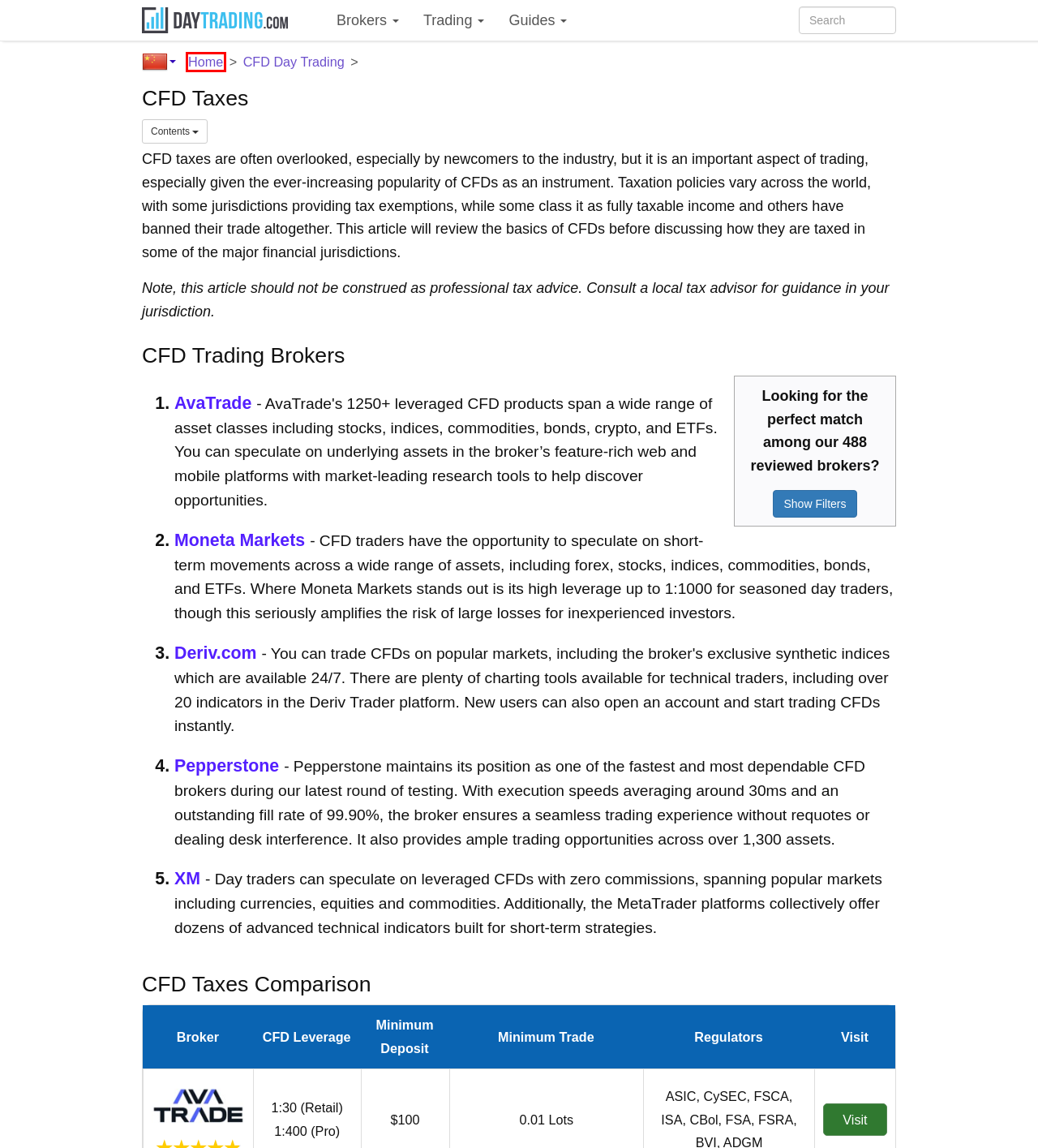You have a screenshot of a webpage with a red bounding box highlighting a UI element. Your task is to select the best webpage description that corresponds to the new webpage after clicking the element. Here are the descriptions:
A. Deriv.com Review 2024 | Pros, Cons & Key Features Revealed
B. FOREX.com Review 2024 | Pros, Cons & Key Findings Revealed
C. CFD Day Trading: How It Works & Getting Started
D. AvaTrade Review 2024 | Pros & Cons Uncovered
E. DNA Markets Review 2024 | Pros, Cons & Key Features
F. Day Trading 2024: How to Day Trade (Tutorials & Expert Tips)
G. Trading Taxes In Australia | Complete Tax Guide For Traders
H. Contact Us - DayTrading.com

F